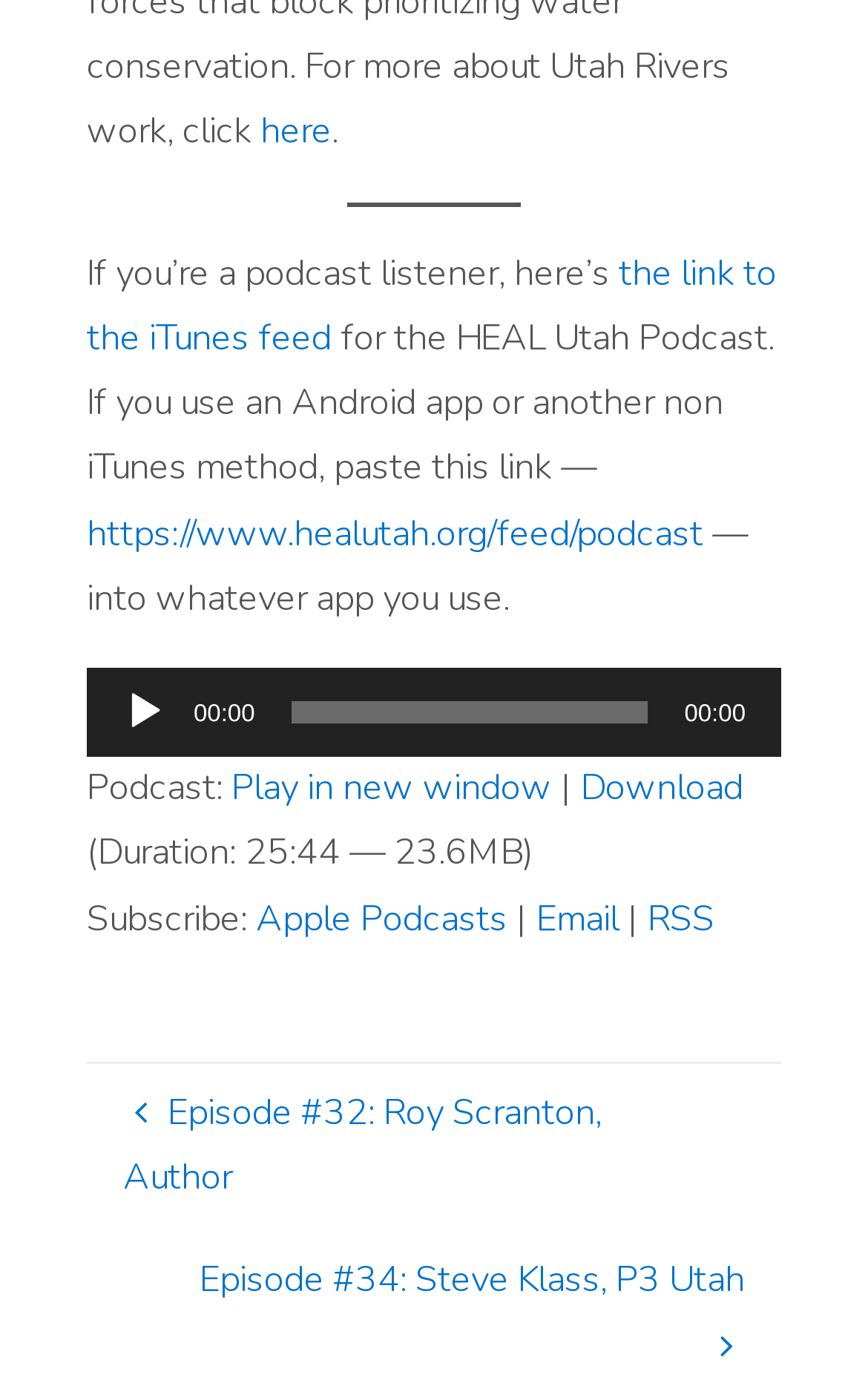Show me the bounding box coordinates of the clickable region to achieve the task as per the instruction: "Click the 'Play' button".

[0.141, 0.497, 0.192, 0.529]